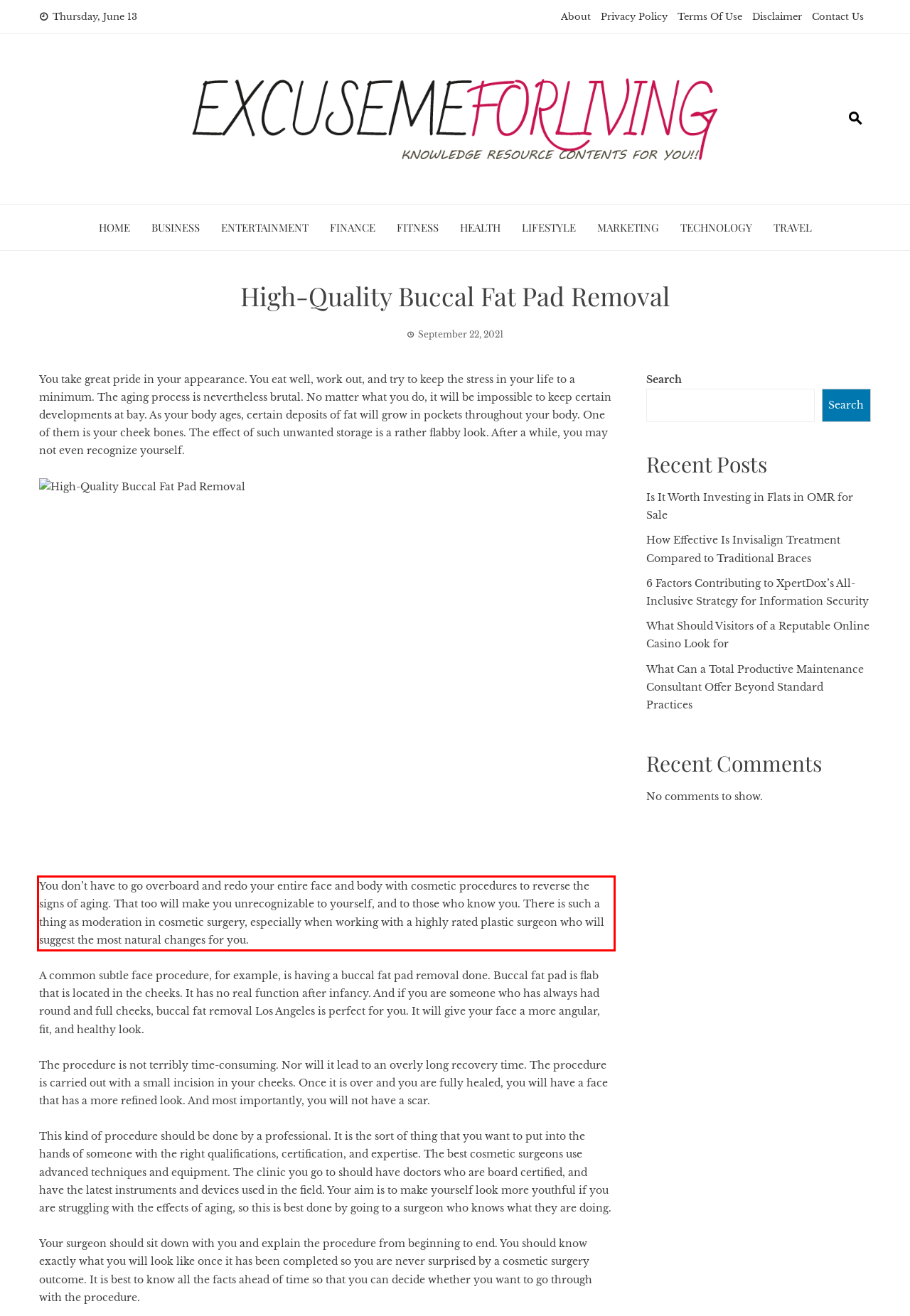Please recognize and transcribe the text located inside the red bounding box in the webpage image.

You don’t have to go overboard and redo your entire face and body with cosmetic procedures to reverse the signs of aging. That too will make you unrecognizable to yourself, and to those who know you. There is such a thing as moderation in cosmetic surgery, especially when working with a highly rated plastic surgeon who will suggest the most natural changes for you.